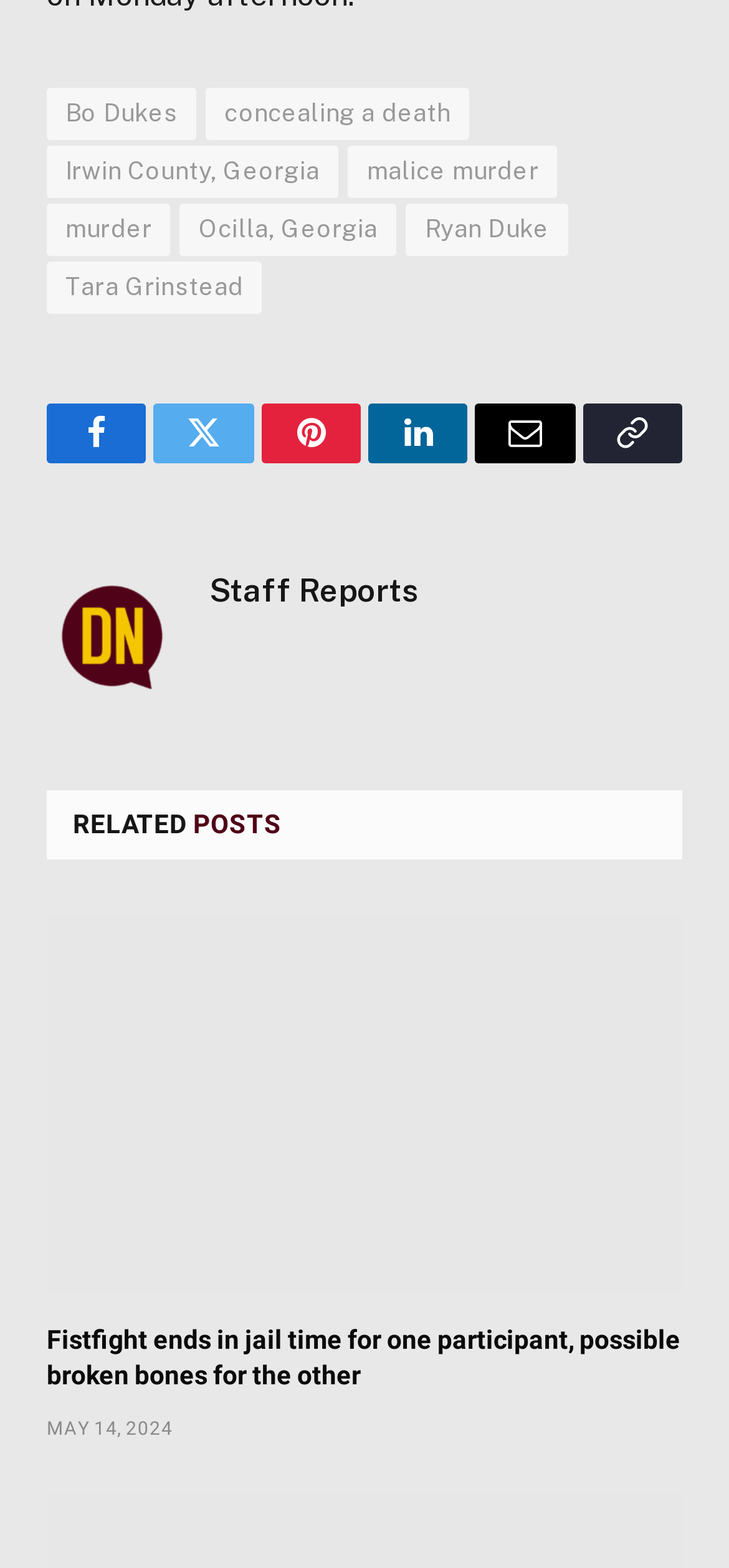Please provide a detailed answer to the question below by examining the image:
What is the name of the profile picture?

I looked at the image available on the webpage and found that it is the 'Douglas Now Profile Pic'.